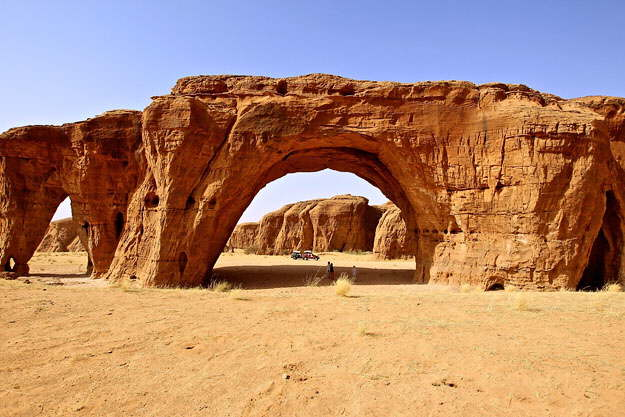Review the image closely and give a comprehensive answer to the question: What is in the foreground of the image?

According to the caption, in the foreground of the image, a vast expanse of sandy terrain extends towards the arches, which provides a sense of scale and grandeur to the structure.